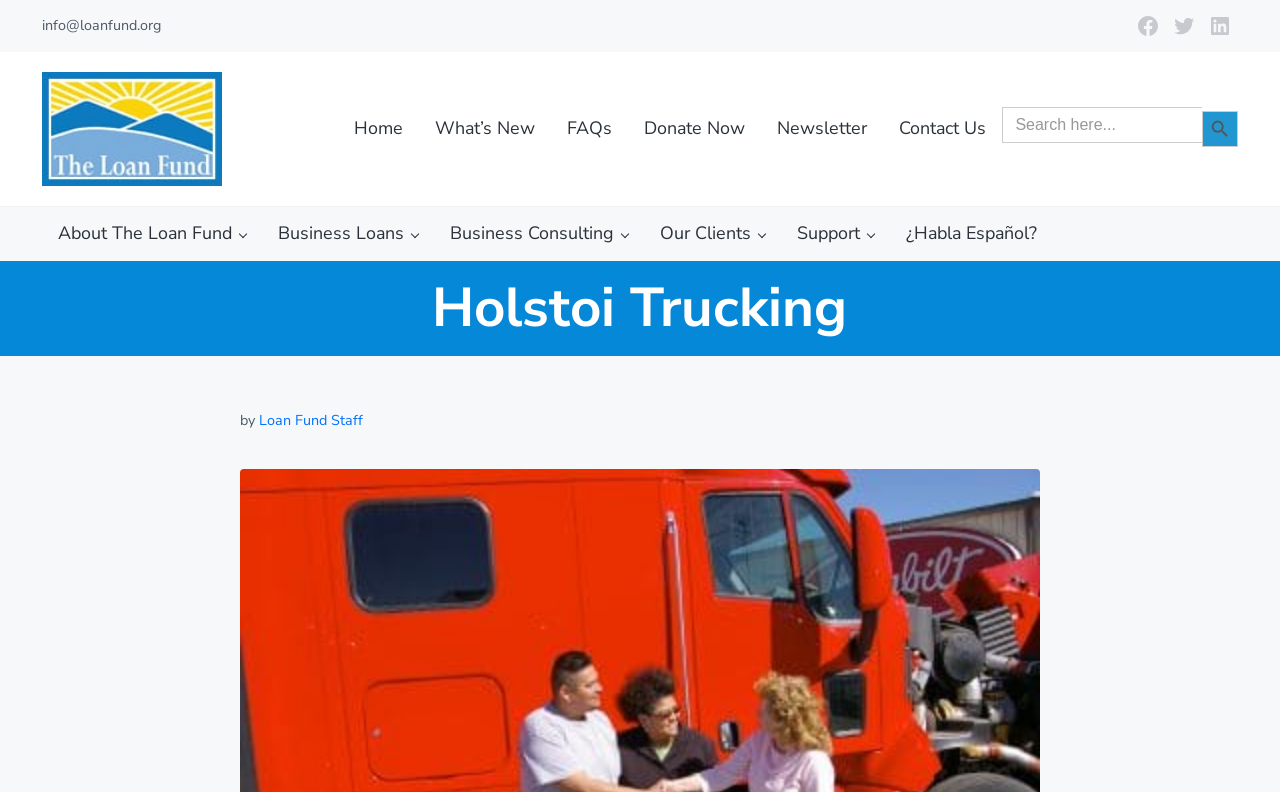Pinpoint the bounding box coordinates of the clickable element needed to complete the instruction: "Learn about Holstoi Trucking". The coordinates should be provided as four float numbers between 0 and 1: [left, top, right, bottom].

[0.187, 0.345, 0.812, 0.433]